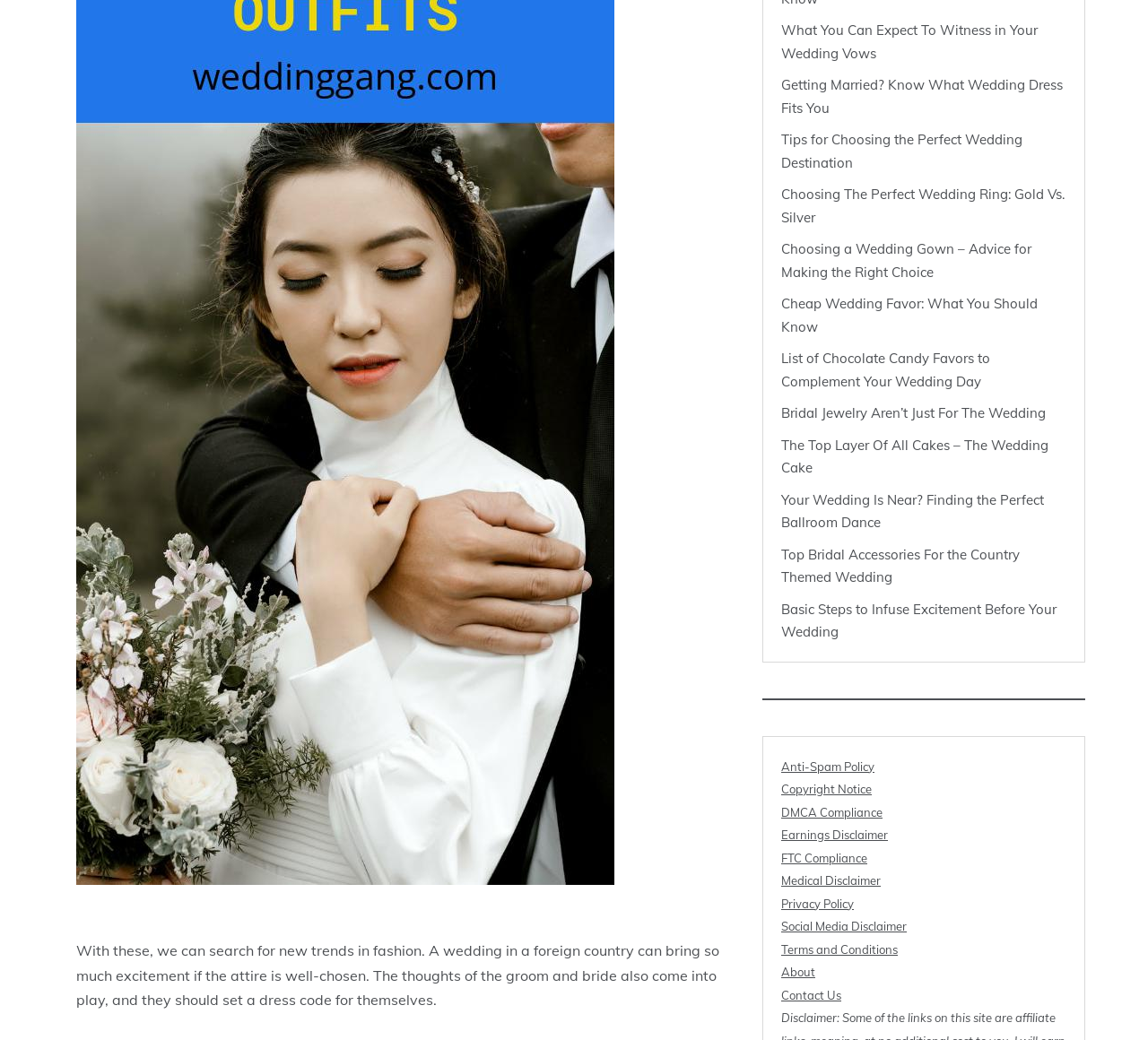What is the purpose of the links at the bottom of the webpage?
Answer the question based on the image using a single word or a brief phrase.

Legal and policy information